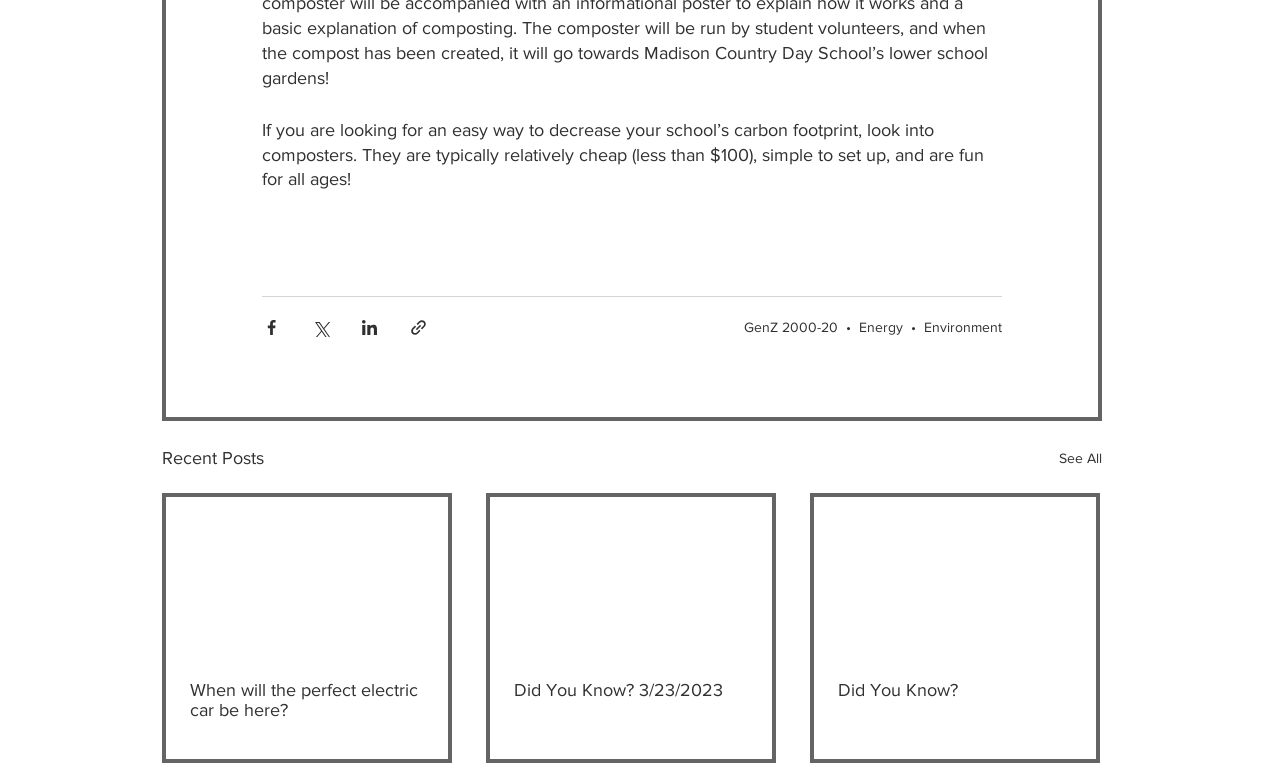Give a concise answer using one word or a phrase to the following question:
What is the purpose of composters in schools?

Decrease carbon footprint